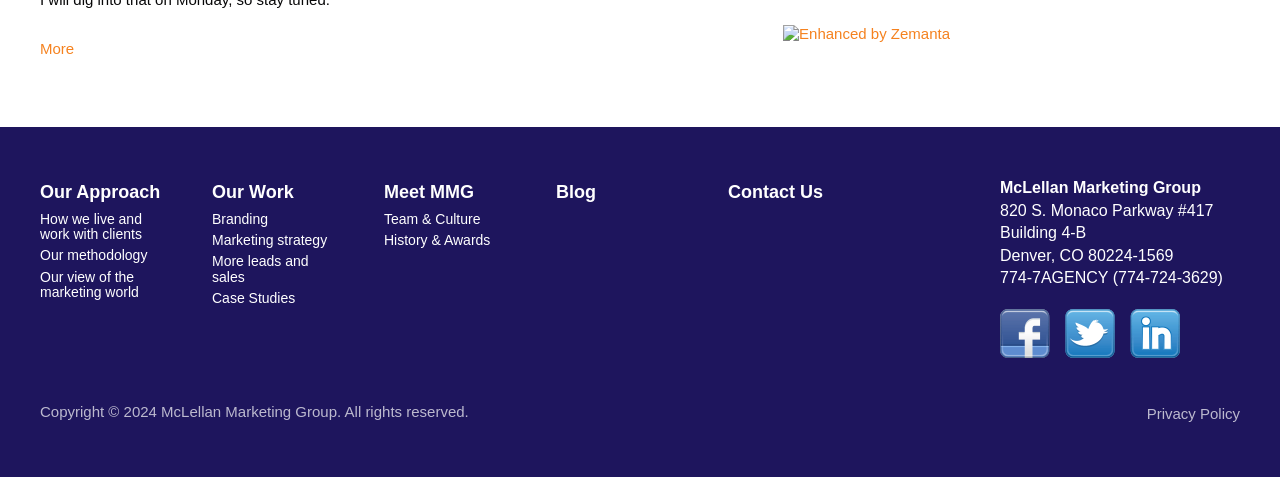Please locate the bounding box coordinates of the element that needs to be clicked to achieve the following instruction: "Contact '774-7AGENCY (774-724-3629)'". The coordinates should be four float numbers between 0 and 1, i.e., [left, top, right, bottom].

[0.781, 0.564, 0.955, 0.599]